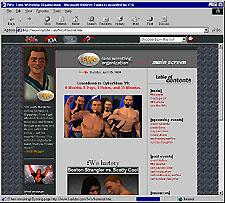Give an elaborate caption for the image.

The image showcases a vintage wrestling-themed website, prominently featuring an array of wrestlers on display. The layout highlights a nostalgic online wrestling community, with a focus on biographies and moments from wrestling history. At the top left, there's a character, possibly a featured wrestler or a community figure, evoking a friendly persona. The central part of the webpage is filled with images of various wrestlers, presenting a sense of camaraderie and excitement within the wrestling community. The overall design, infused with a retro aesthetic, reflects the essence of early 2000s web culture, making it a unique piece of digital history dedicated to wrestling enthusiasts.